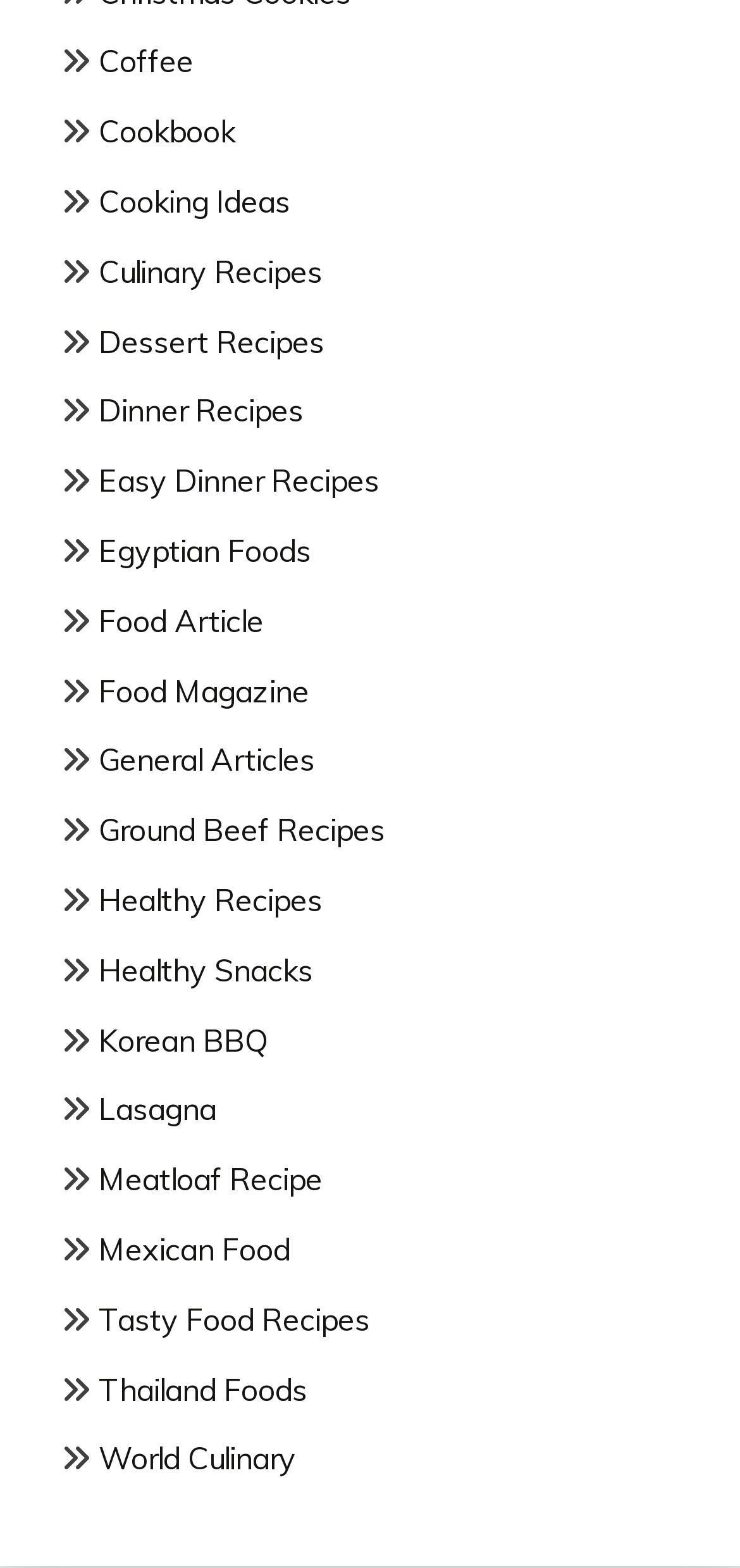How many recipe categories start with the letter 'C'?
Using the details shown in the screenshot, provide a comprehensive answer to the question.

I examined the links on the webpage and found three recipe categories that start with the letter 'C': 'Coffee', 'Cookbook', and 'Cooking Ideas'.